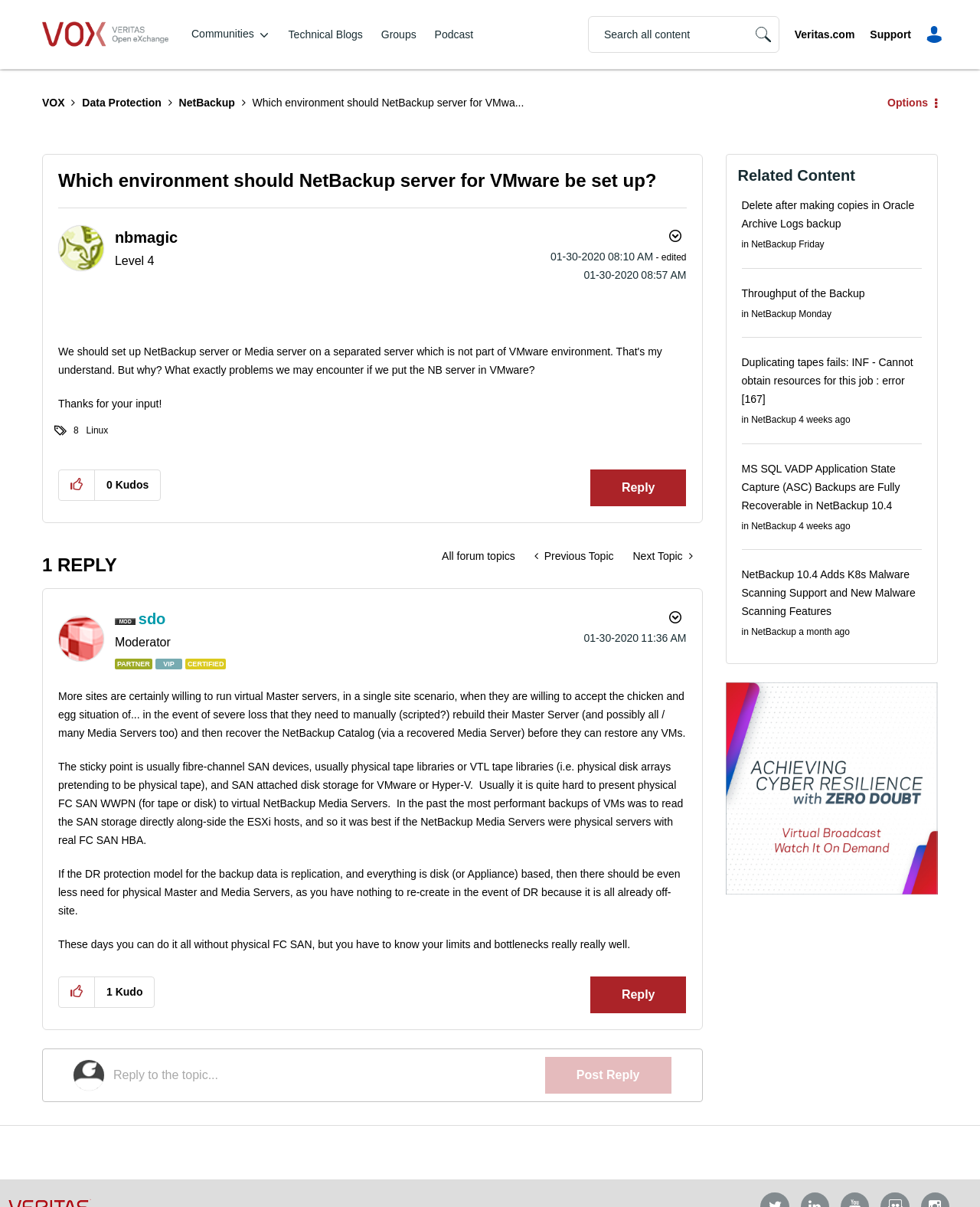Please specify the bounding box coordinates of the clickable region necessary for completing the following instruction: "Click the Ecstatic Media link". The coordinates must consist of four float numbers between 0 and 1, i.e., [left, top, right, bottom].

None